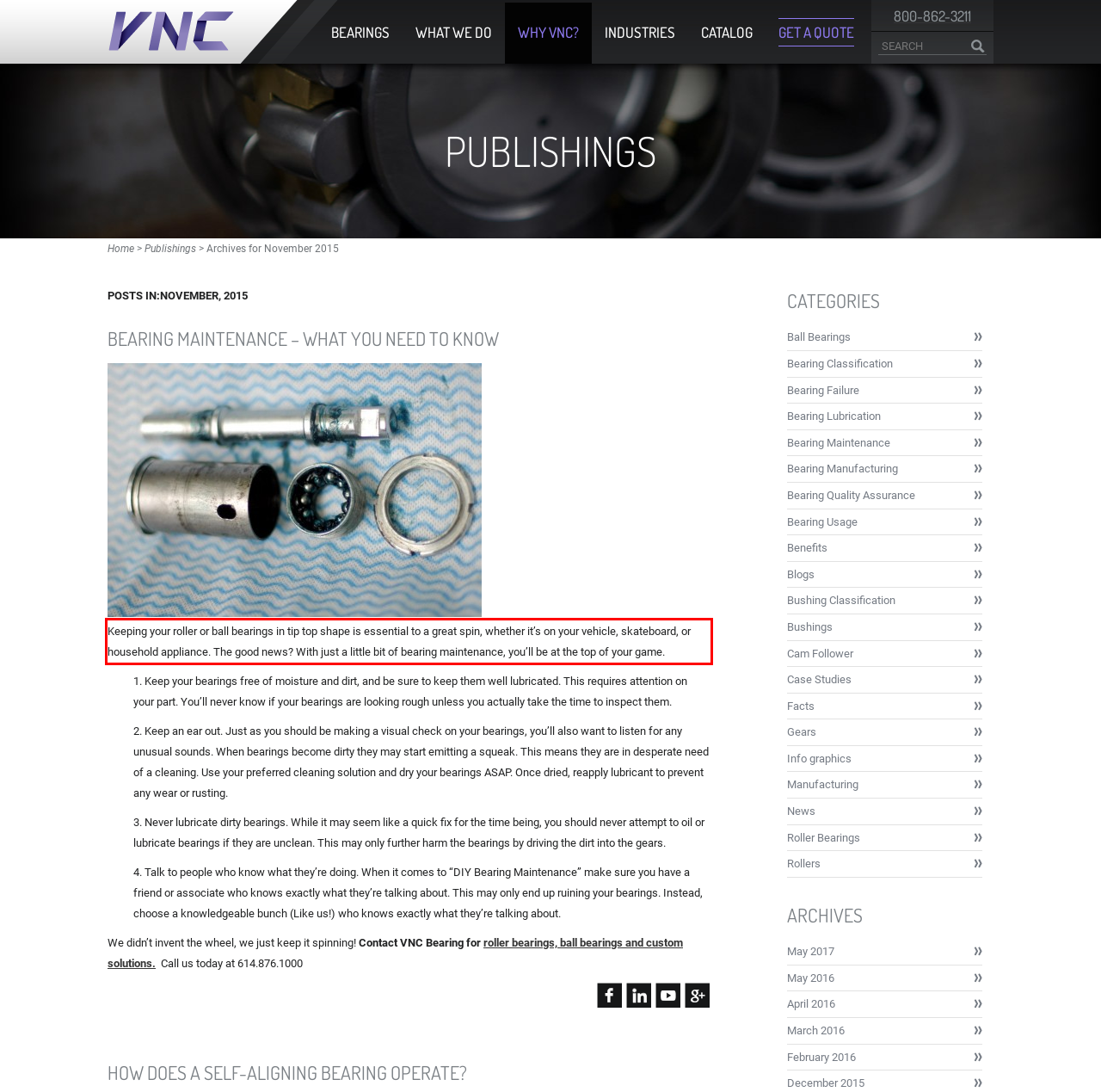With the given screenshot of a webpage, locate the red rectangle bounding box and extract the text content using OCR.

Keeping your roller or ball bearings in tip top shape is essential to a great spin, whether it’s on your vehicle, skateboard, or household appliance. The good news? With just a little bit of bearing maintenance, you’ll be at the top of your game.